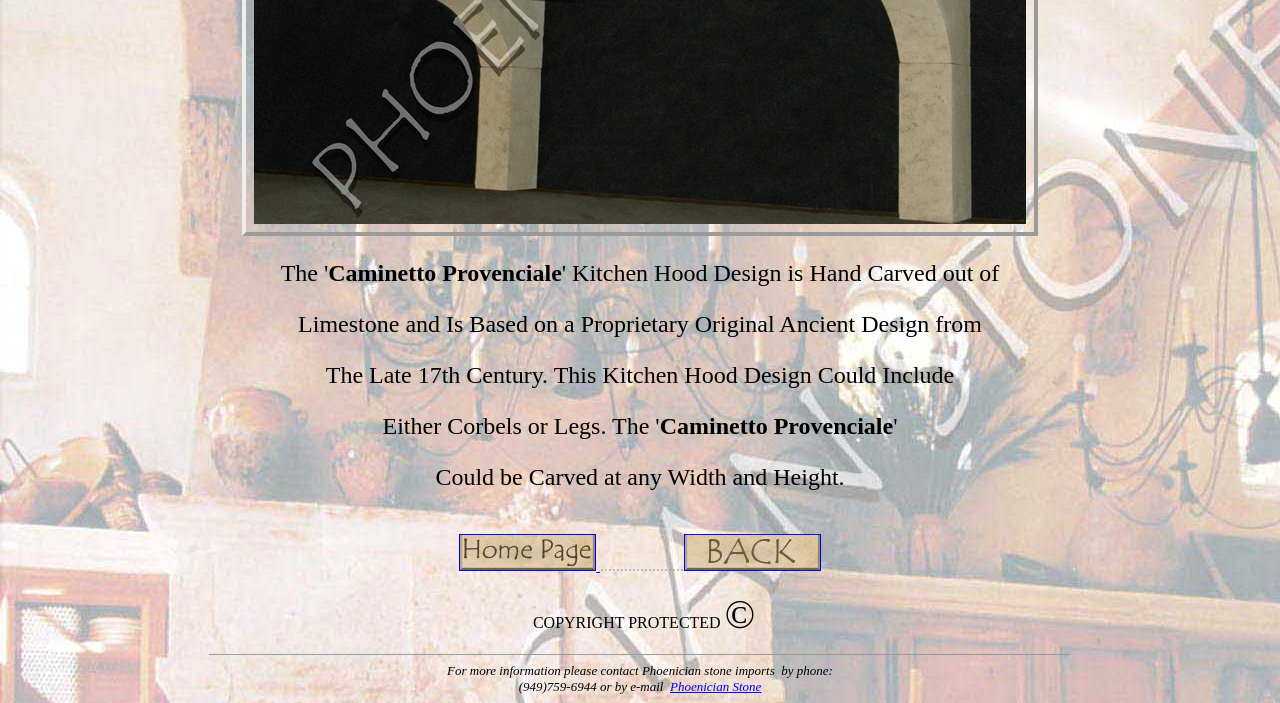Use one word or a short phrase to answer the question provided: 
What is the design inspired from?

Ancient design